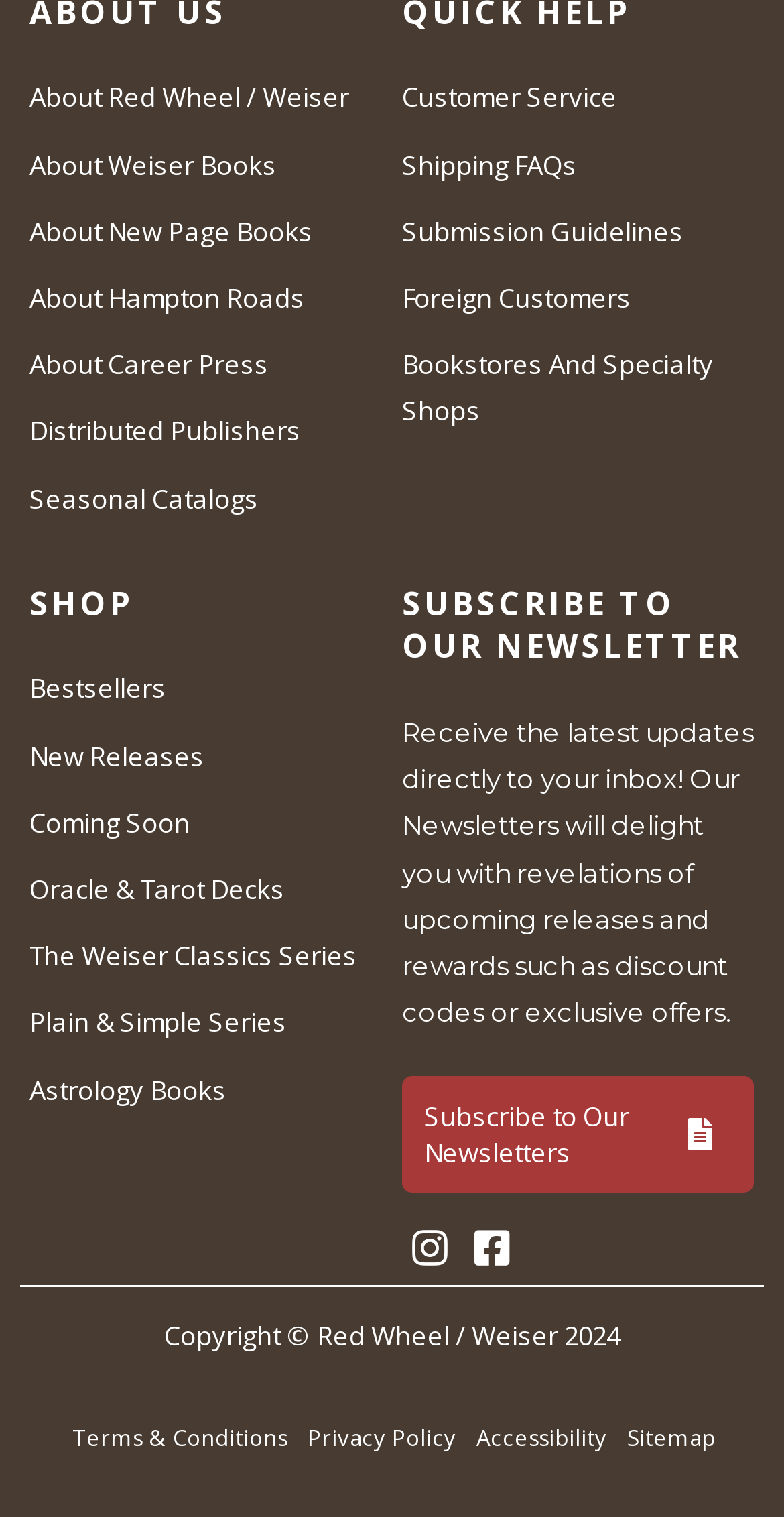Answer the question in one word or a short phrase:
What is the purpose of the 'Customer Service' link?

Get help with orders